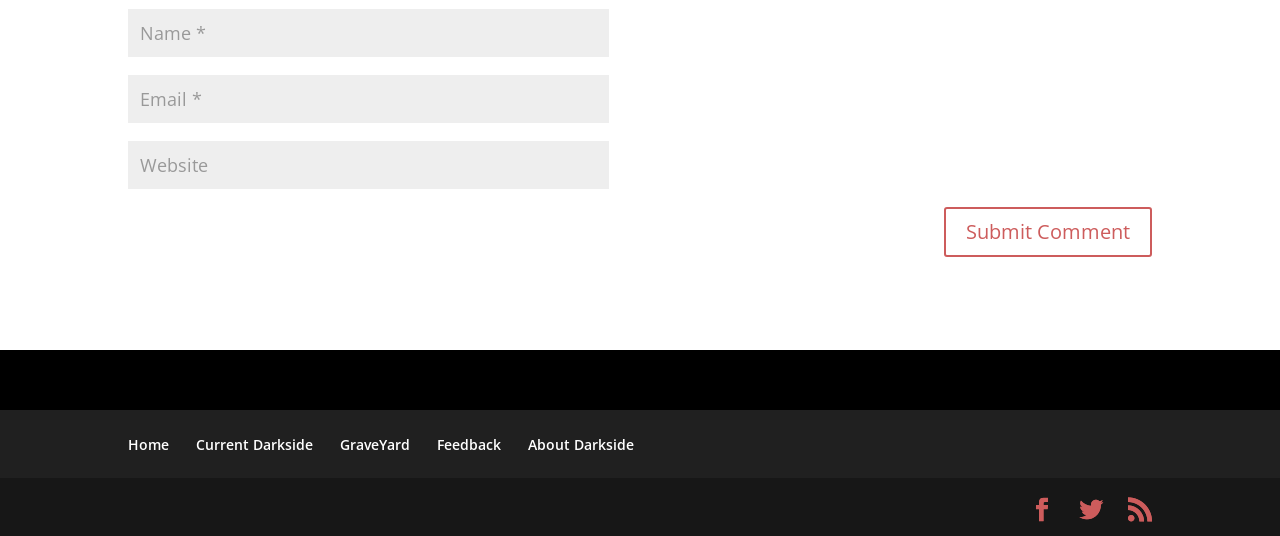Respond to the question below with a single word or phrase:
How many links are there in the footer?

7